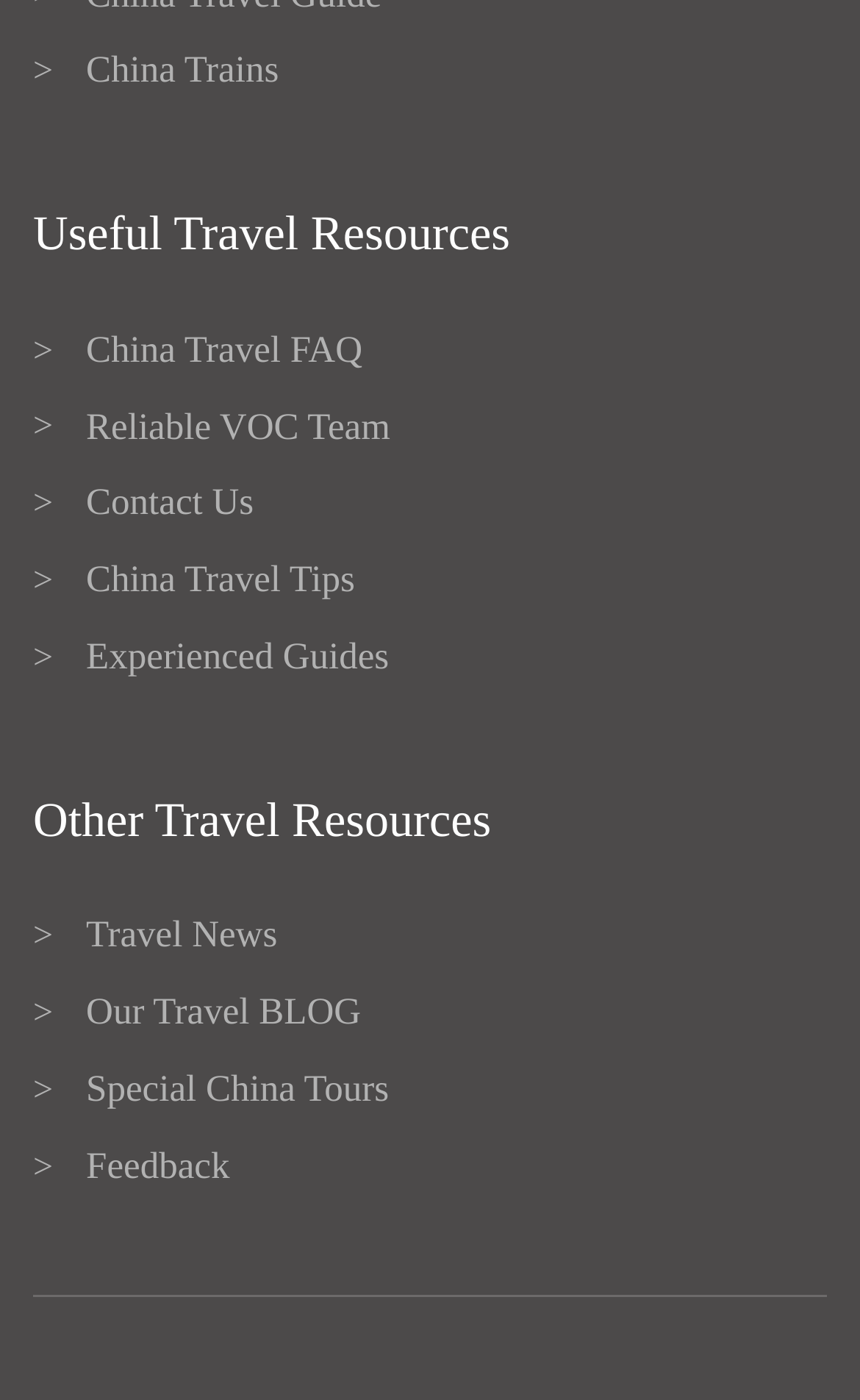Predict the bounding box coordinates of the area that should be clicked to accomplish the following instruction: "Contact Us". The bounding box coordinates should consist of four float numbers between 0 and 1, i.e., [left, top, right, bottom].

[0.1, 0.344, 0.295, 0.374]